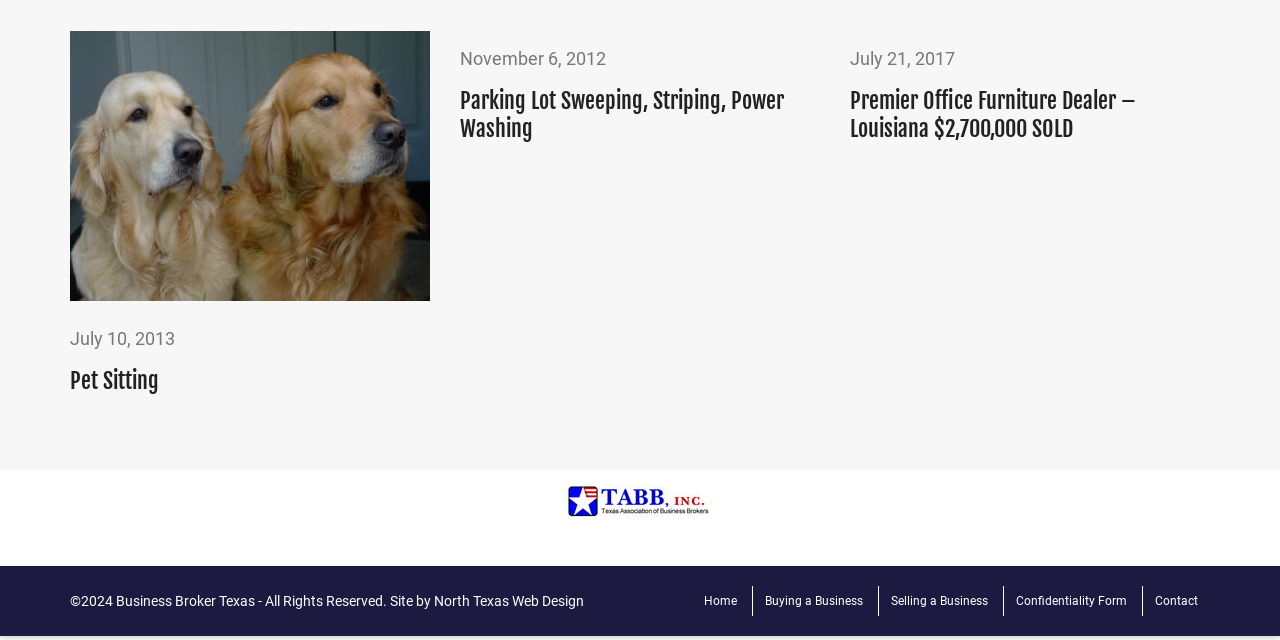Locate the bounding box of the user interface element based on this description: "Selling a Business".

[0.687, 0.916, 0.781, 0.962]